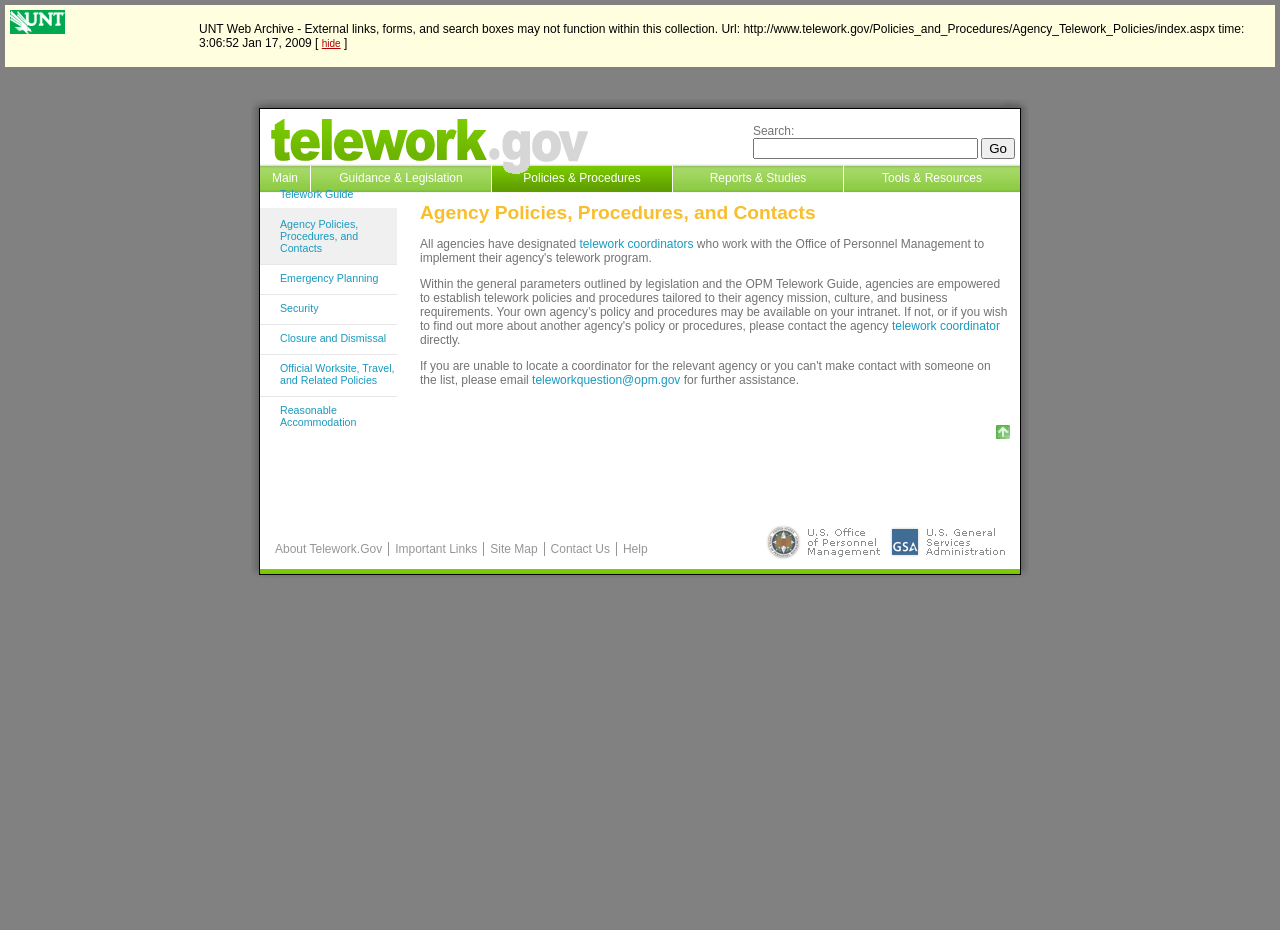Provide the bounding box coordinates for the UI element described in this sentence: "Policies & Procedures". The coordinates should be four float values between 0 and 1, i.e., [left, top, right, bottom].

[0.384, 0.185, 0.525, 0.198]